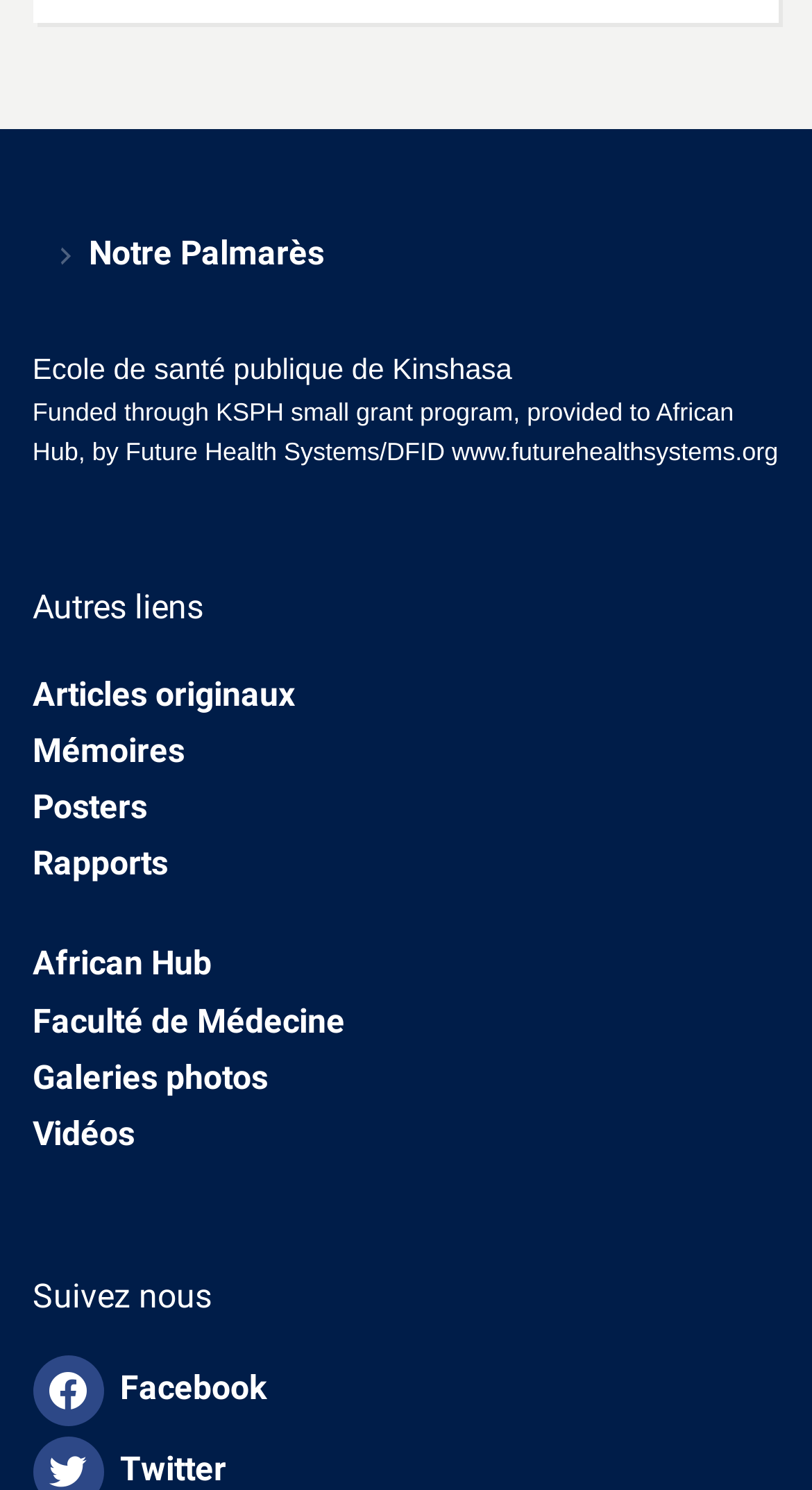Please identify the bounding box coordinates of the element's region that needs to be clicked to fulfill the following instruction: "View Galeries photos". The bounding box coordinates should consist of four float numbers between 0 and 1, i.e., [left, top, right, bottom].

[0.04, 0.709, 0.33, 0.736]